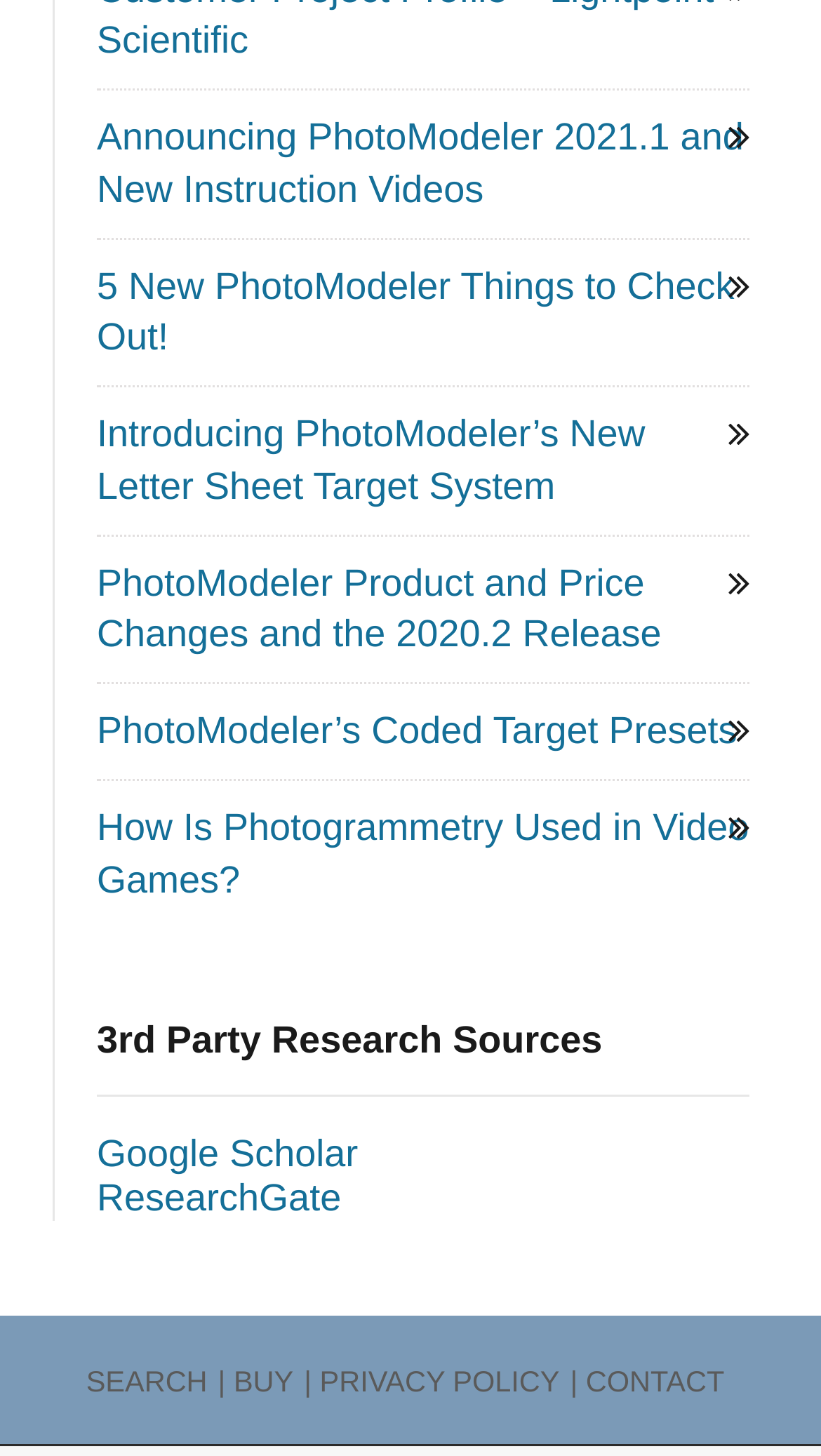Please identify the bounding box coordinates of the element that needs to be clicked to execute the following command: "Search for something". Provide the bounding box using four float numbers between 0 and 1, formatted as [left, top, right, bottom].

[0.105, 0.937, 0.253, 0.96]